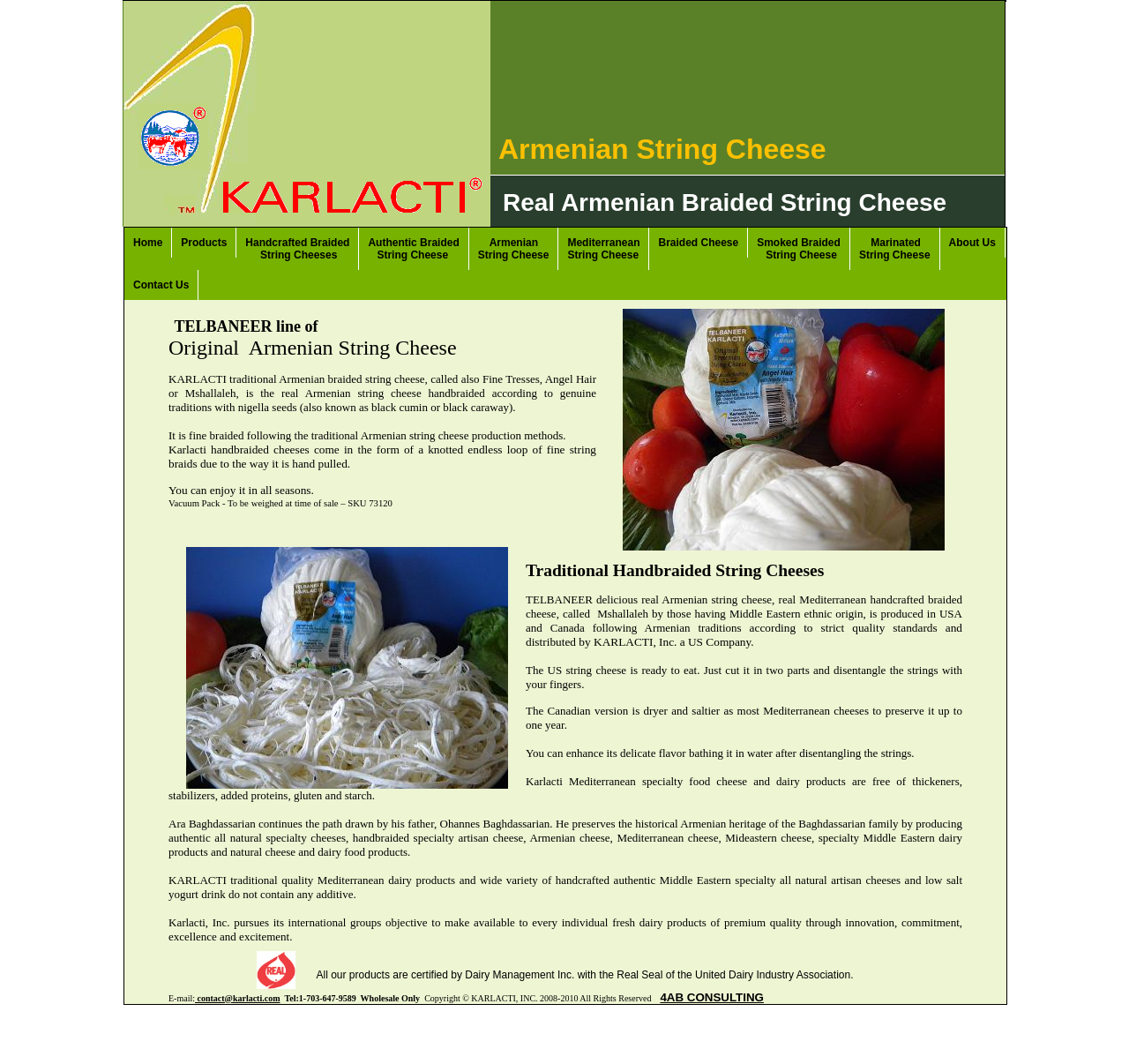Can you extract the primary headline text from the webpage?

Armenian String Cheese